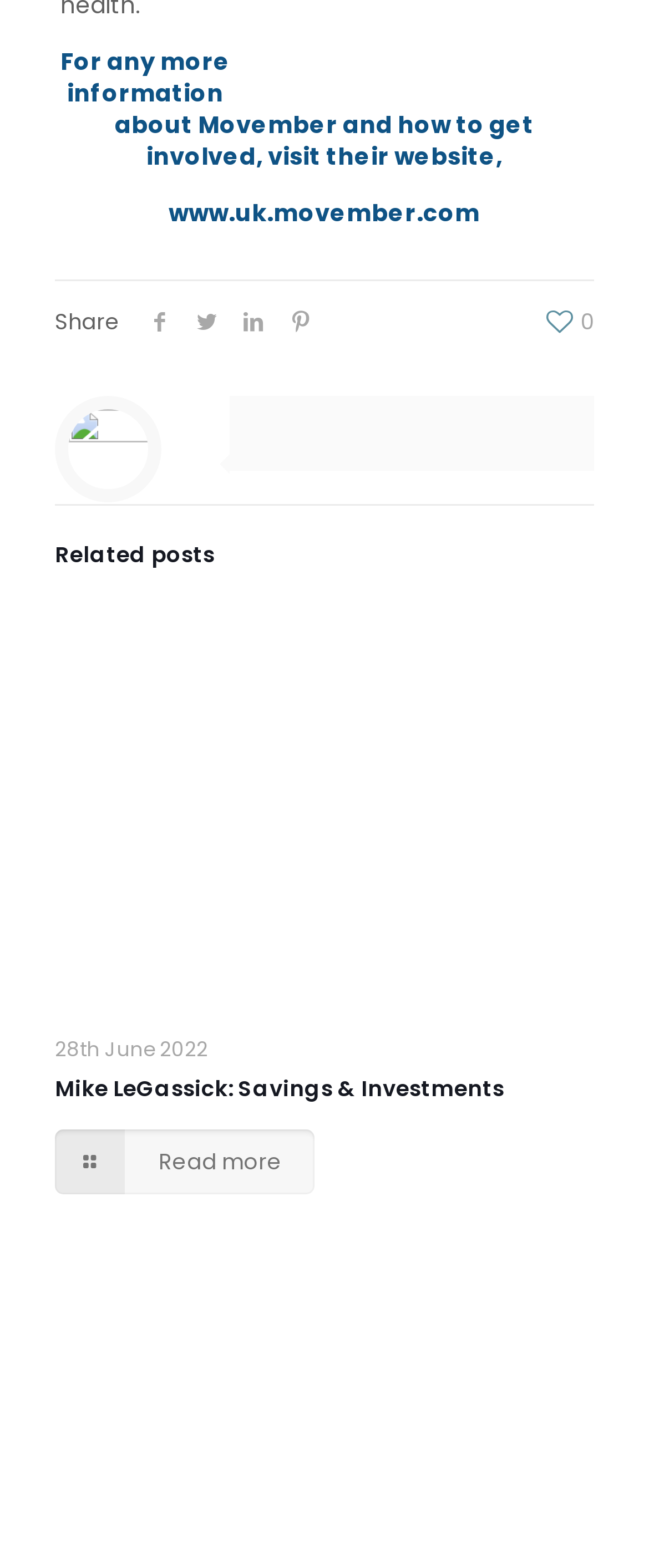Provide a one-word or short-phrase answer to the question:
What is the website URL mentioned in the text?

www.uk.movember.com